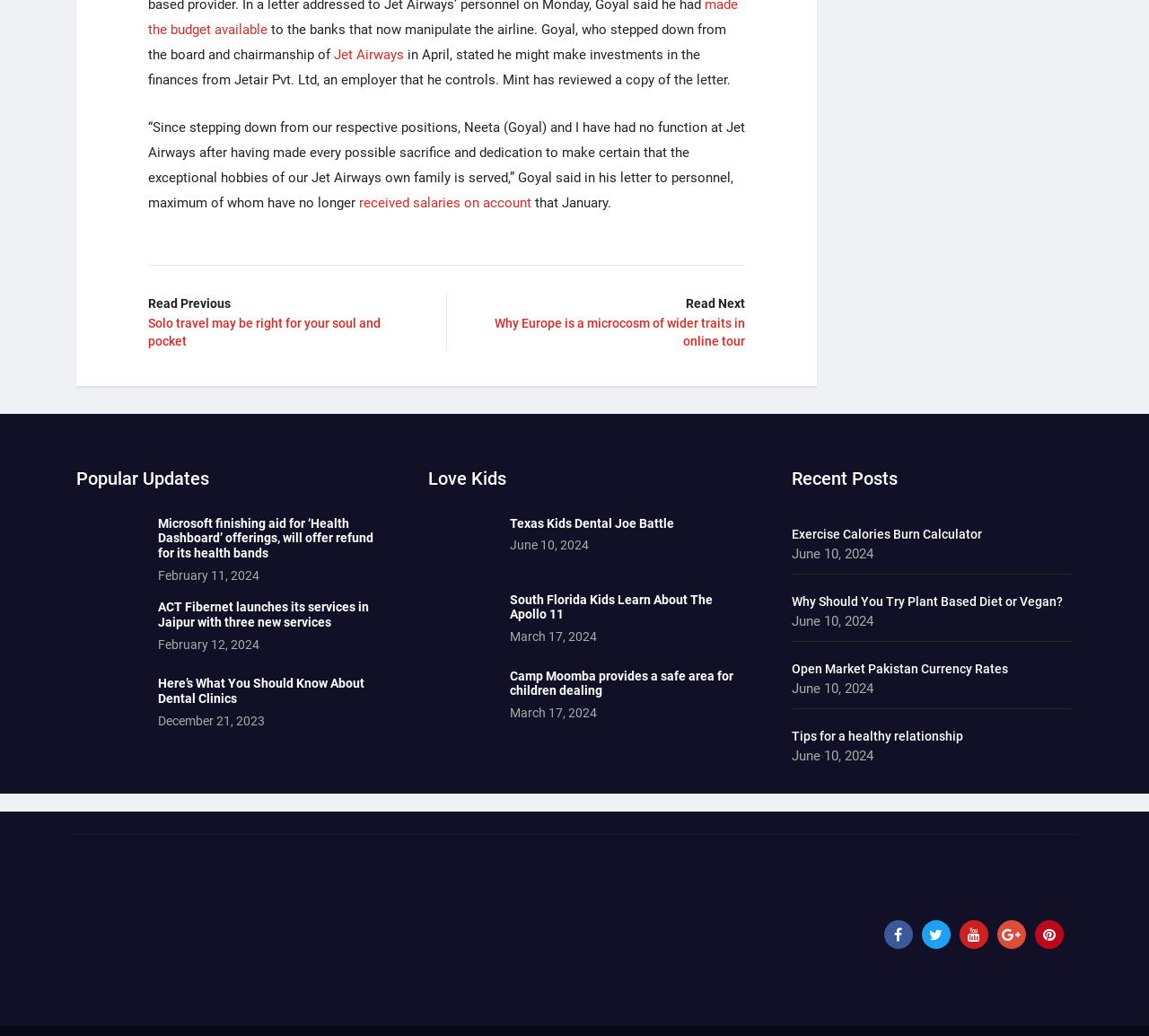What is the category of the article 'Exercise Calories Burn Calculator'?
Use the information from the image to give a detailed answer to the question.

The article 'Exercise Calories Burn Calculator' is located in the 'Recent Posts' section, which is indicated by the heading with the ID 277. The article is a link with the ID 448.